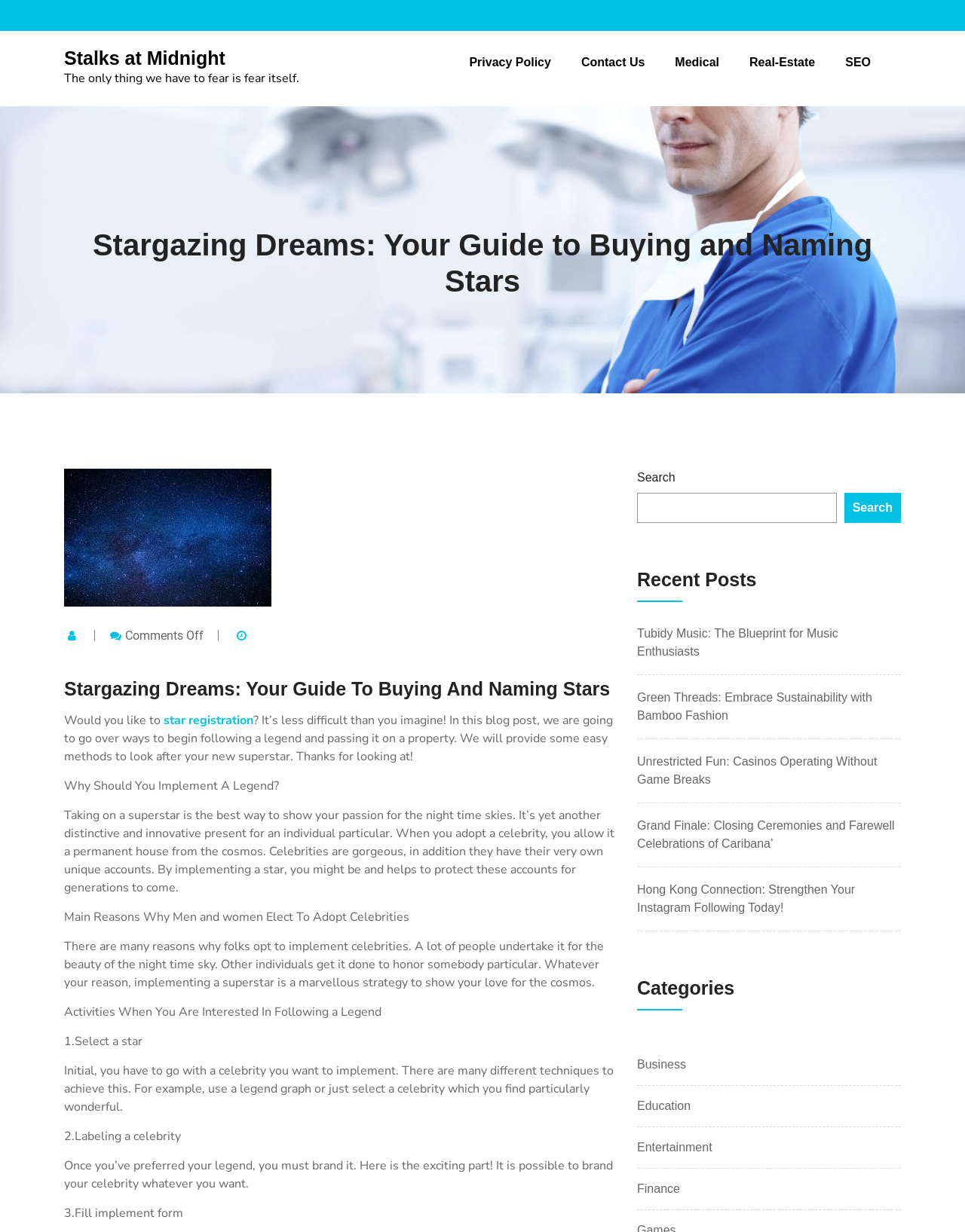Locate the bounding box coordinates of the clickable element to fulfill the following instruction: "Click on the 'star registration' link". Provide the coordinates as four float numbers between 0 and 1 in the format [left, top, right, bottom].

[0.17, 0.578, 0.262, 0.591]